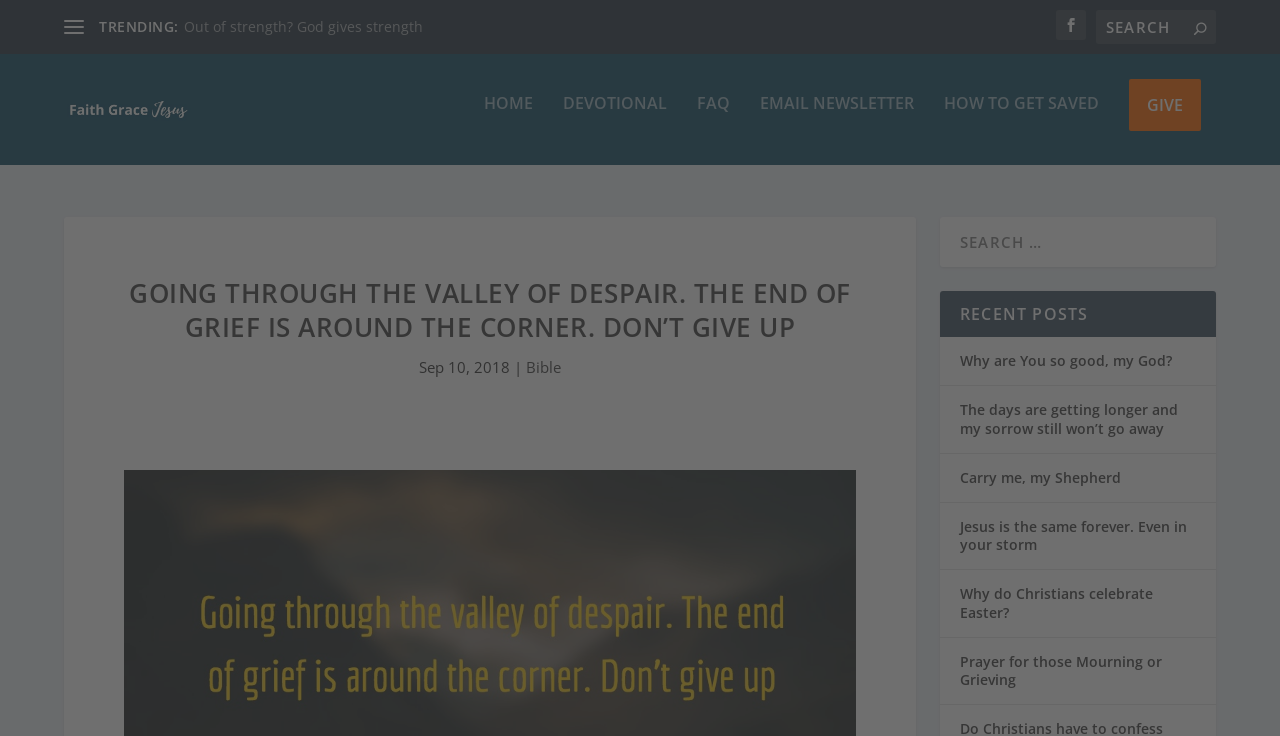Locate the bounding box of the UI element described in the following text: "Carry me, my Shepherd".

[0.75, 0.637, 0.876, 0.662]